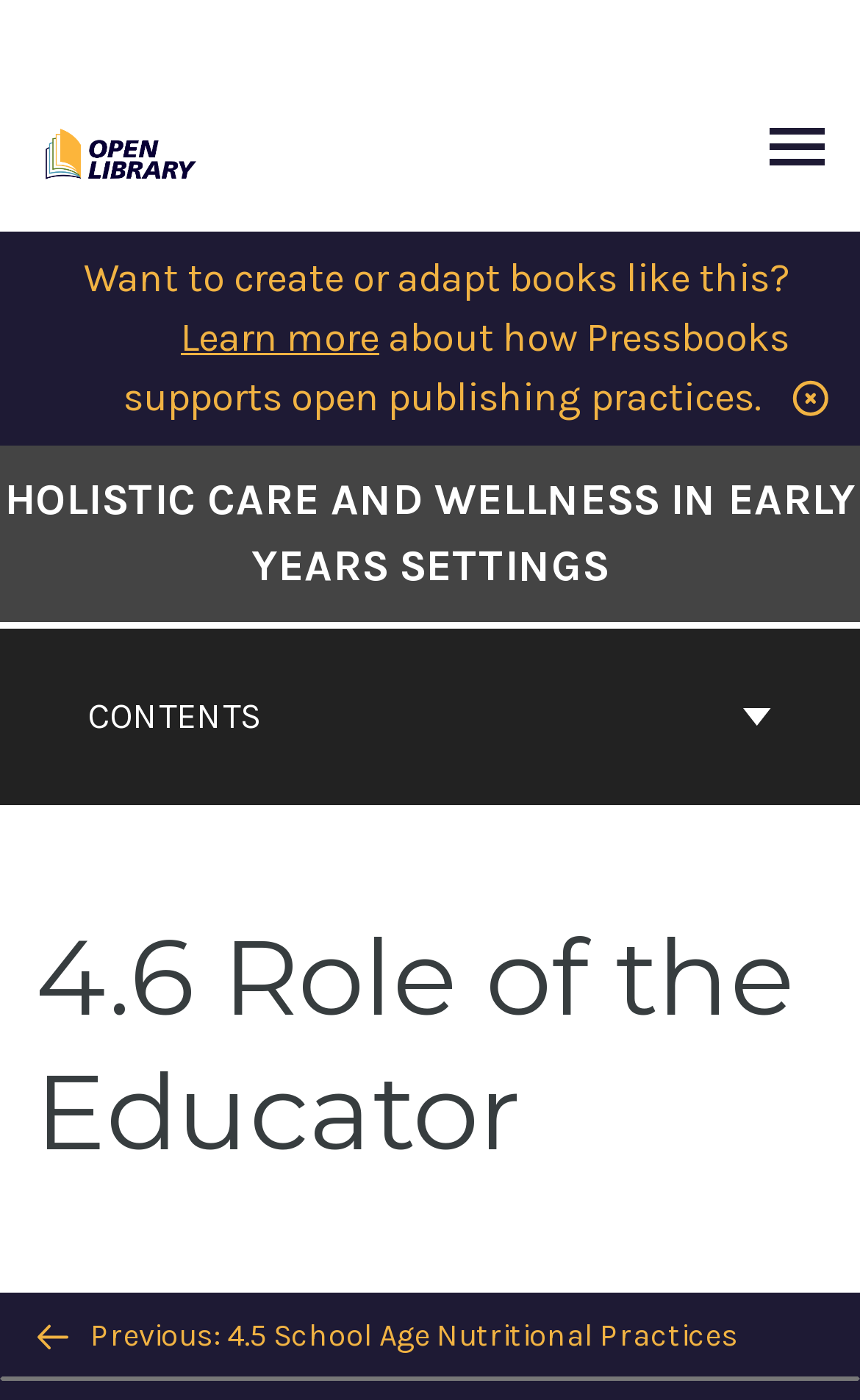Respond to the following question with a brief word or phrase:
What is the name of the publishing platform?

Open Library Publishing Platform